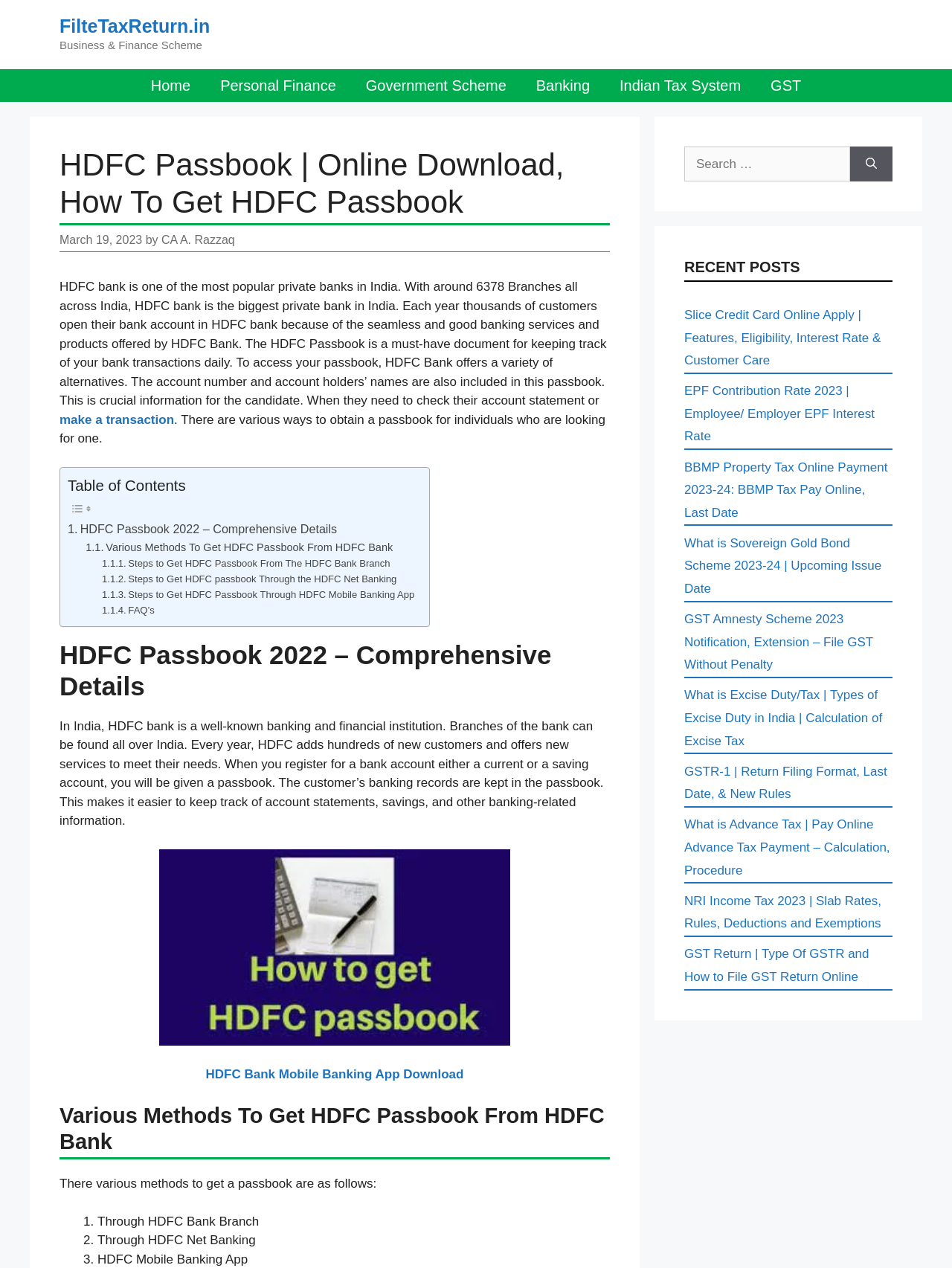Highlight the bounding box coordinates of the element you need to click to perform the following instruction: "Click on the 'GST' link."

[0.794, 0.054, 0.857, 0.08]